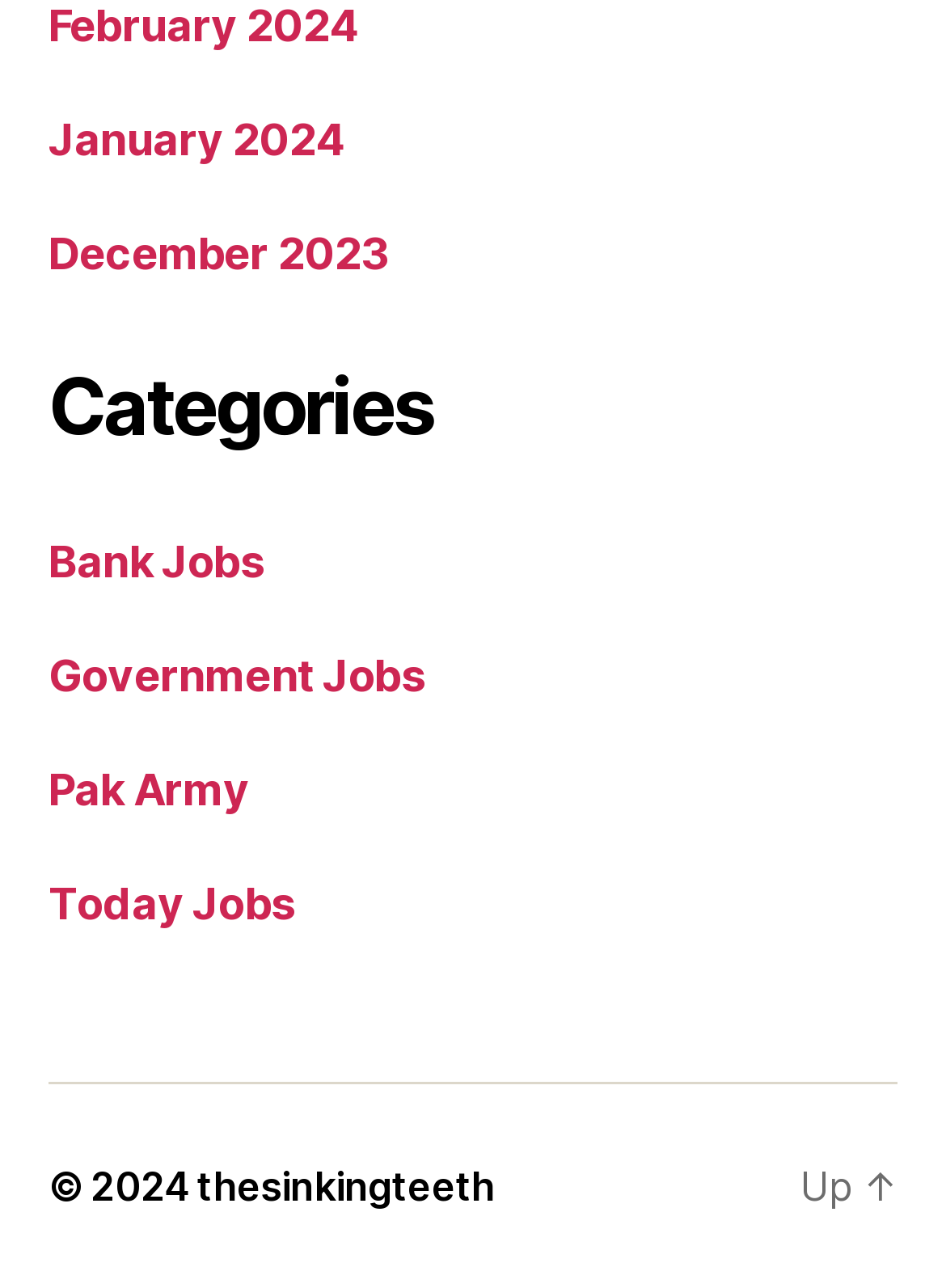Provide a brief response in the form of a single word or phrase:
What is the name of the website?

thesinkingteeth